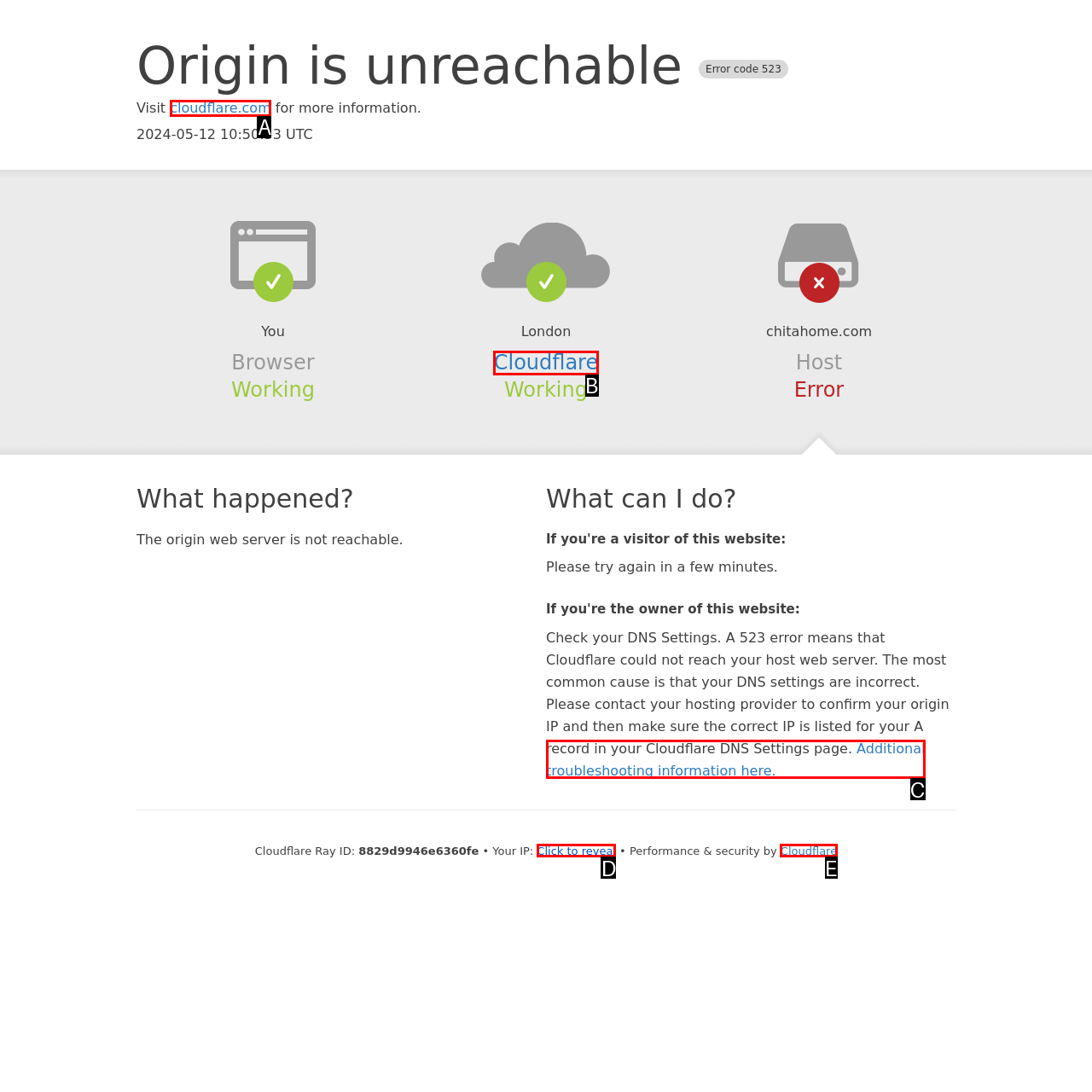Select the letter that aligns with the description: Click to reveal. Answer with the letter of the selected option directly.

D